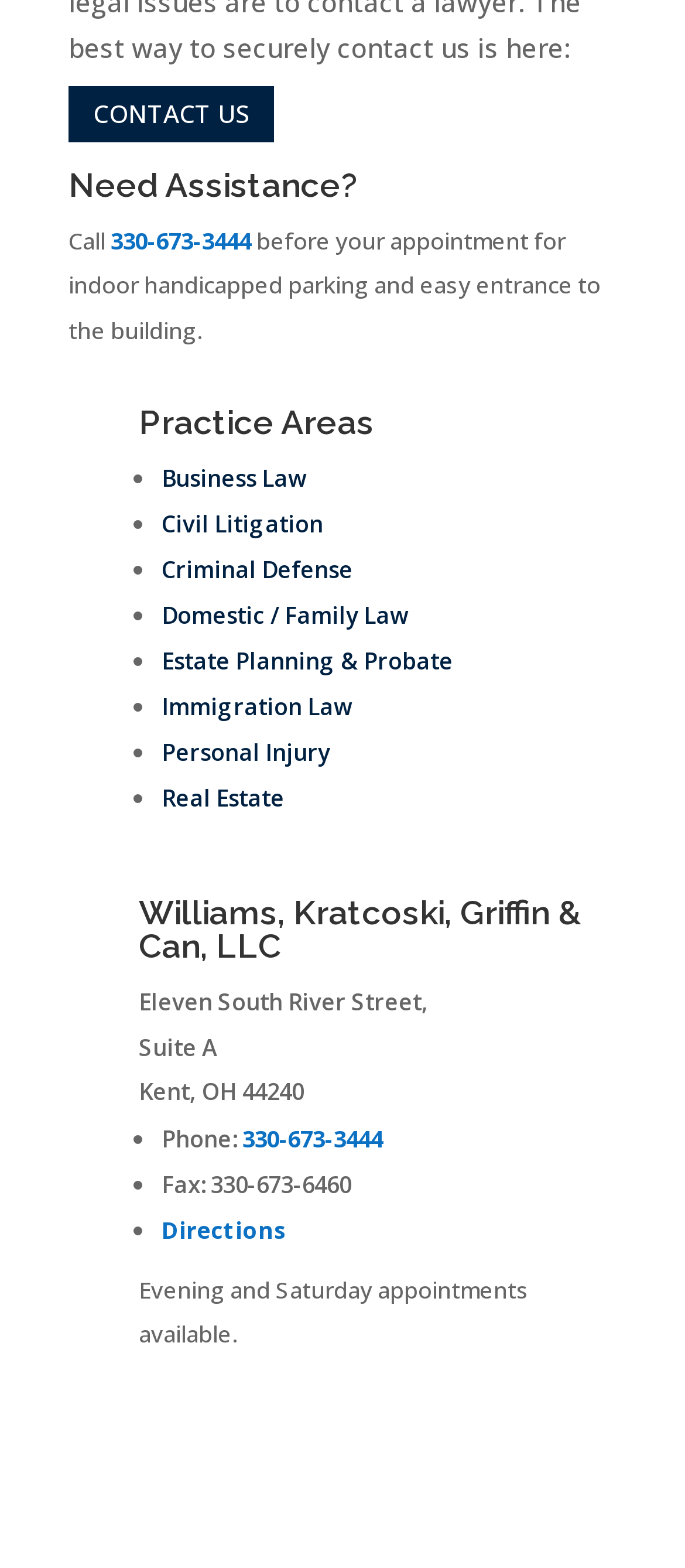Show the bounding box coordinates of the element that should be clicked to complete the task: "Contact us".

[0.1, 0.055, 0.4, 0.091]